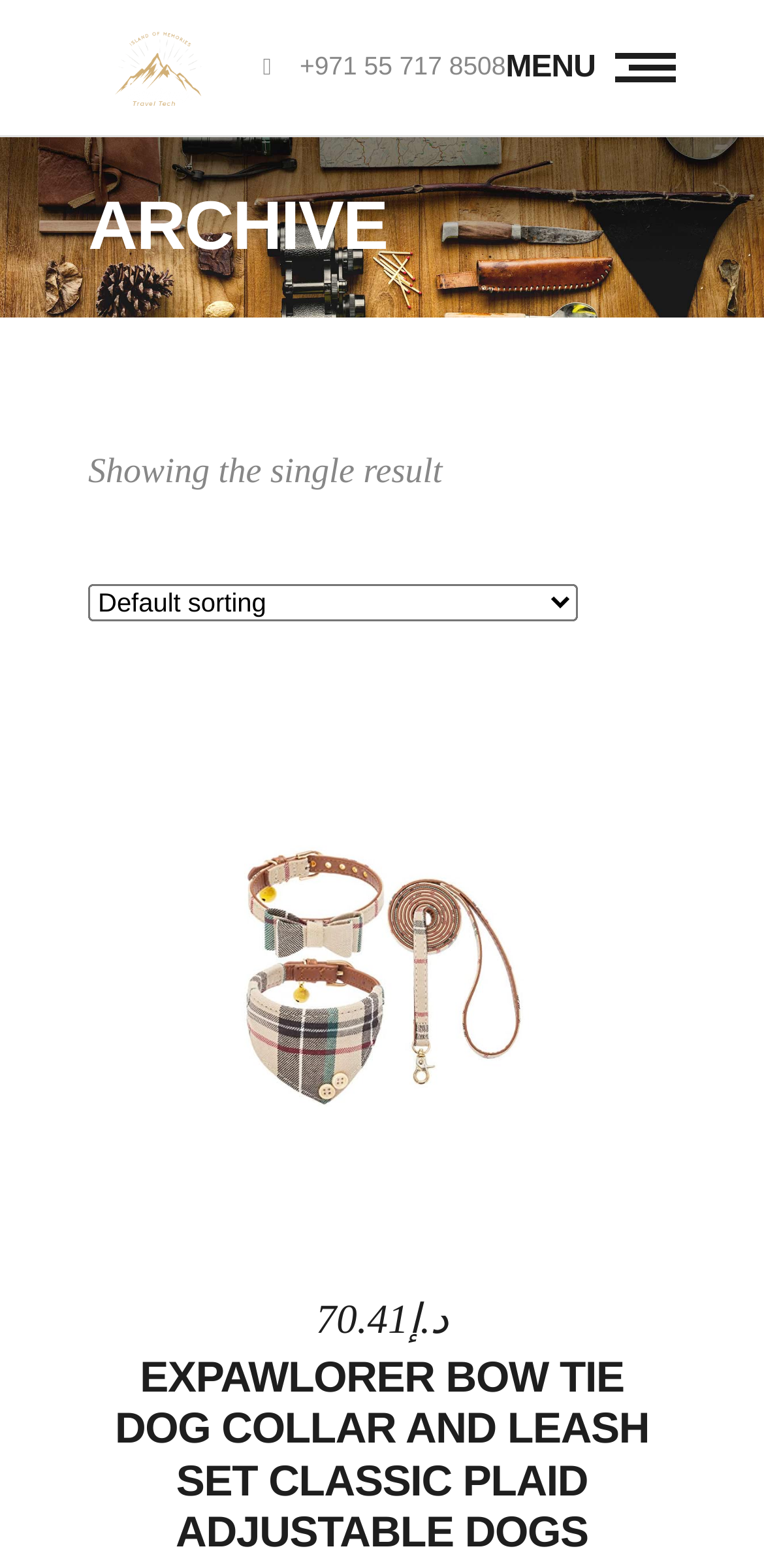What is the currency symbol shown?
Provide a thorough and detailed answer to the question.

I found the currency symbol by looking at the StaticText element with the text 'د.إ' located at the bottom of the webpage, with a bounding box of [0.535, 0.826, 0.587, 0.856].